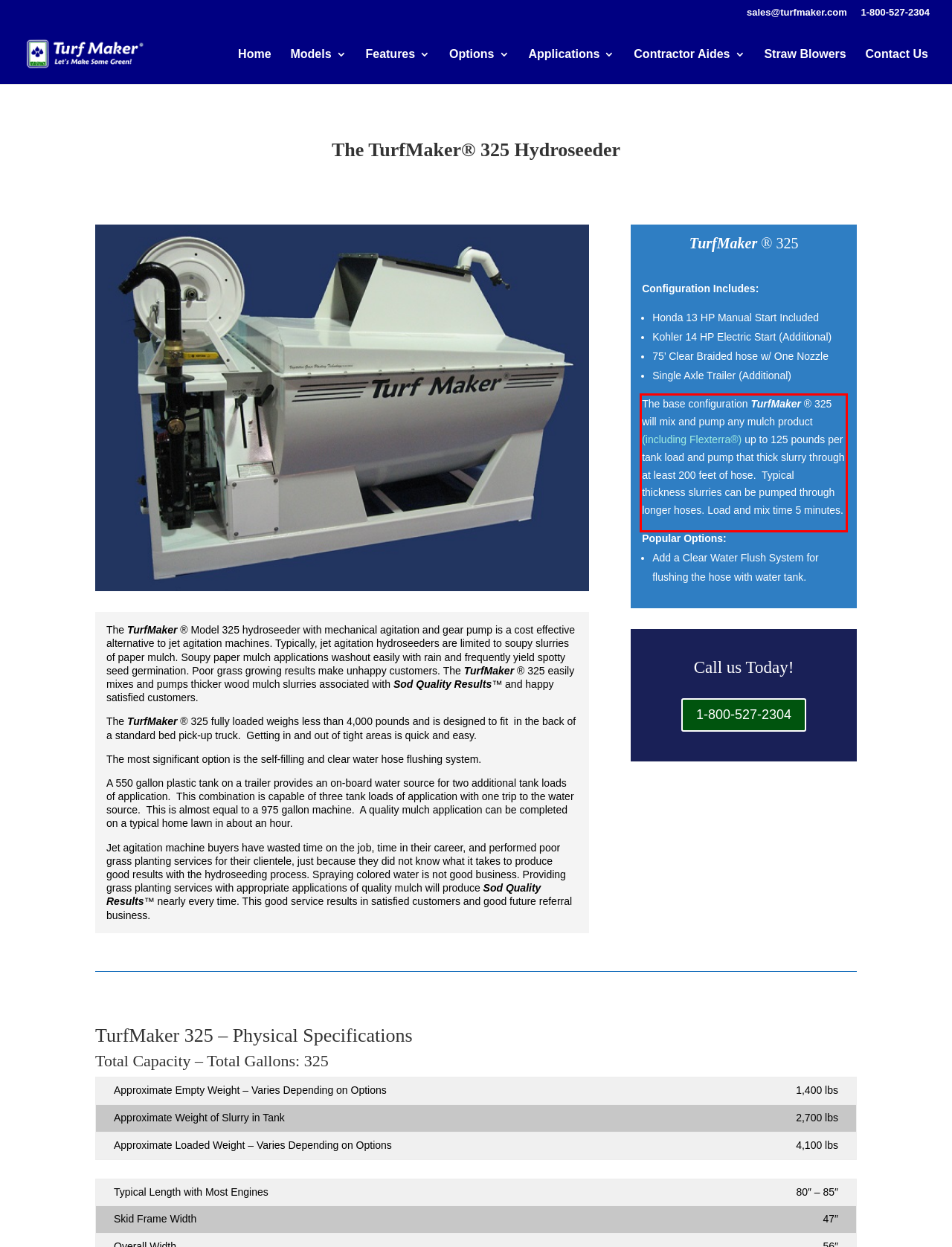Identify the text inside the red bounding box in the provided webpage screenshot and transcribe it.

The base configuration TurfMaker ® 325 will mix and pump any mulch product (including Flexterra®) up to 125 pounds per tank load and pump that thick slurry through at least 200 feet of hose. Typical thickness slurries can be pumped through longer hoses. Load and mix time 5 minutes.